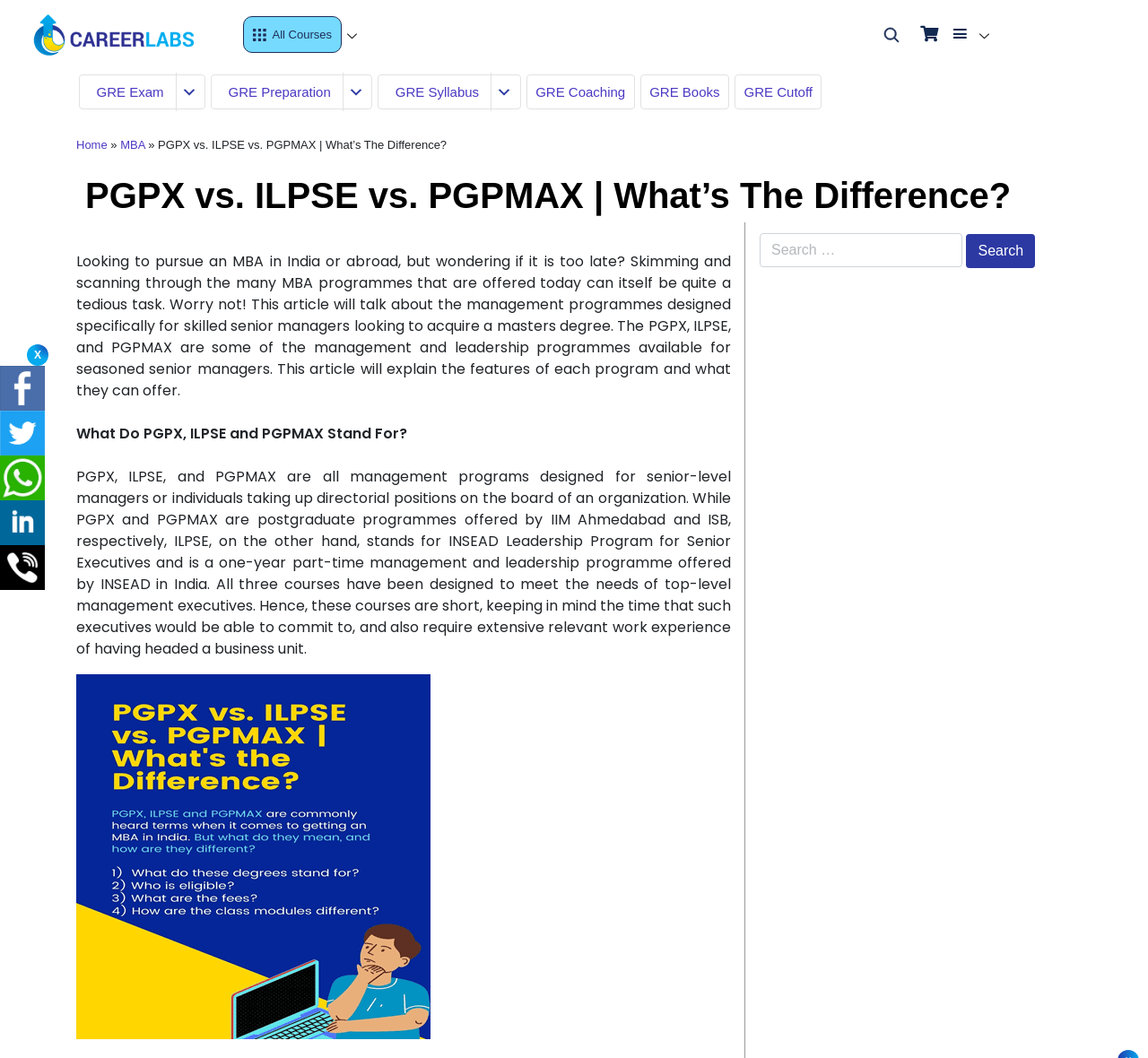Please find the bounding box coordinates of the section that needs to be clicked to achieve this instruction: "Go to the GRE Exam page".

[0.069, 0.07, 0.179, 0.104]